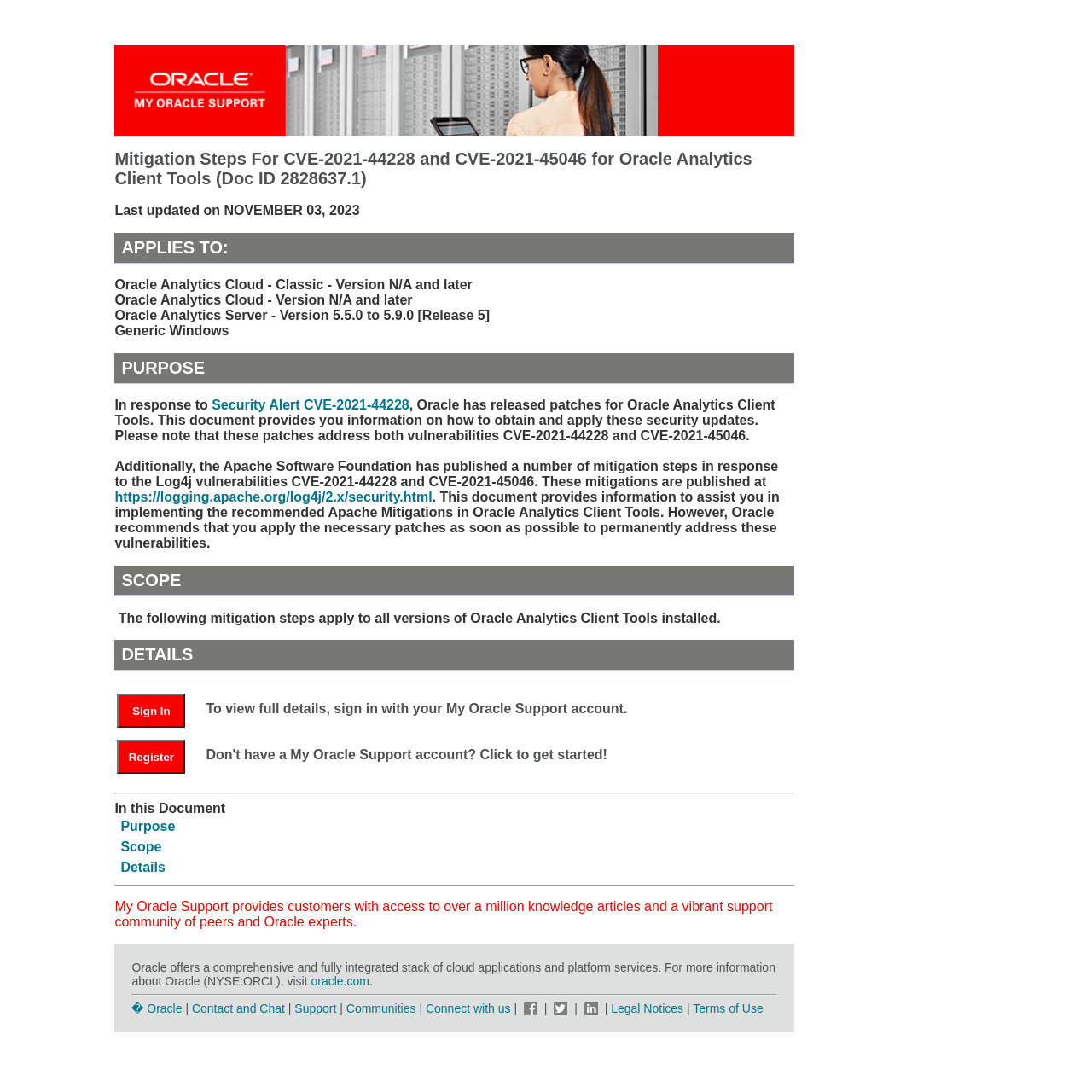Given the description of the UI element: "Legal Notices", predict the bounding box coordinates in the form of [left, top, right, bottom], with each value being a float between 0 and 1.

[0.56, 0.917, 0.626, 0.929]